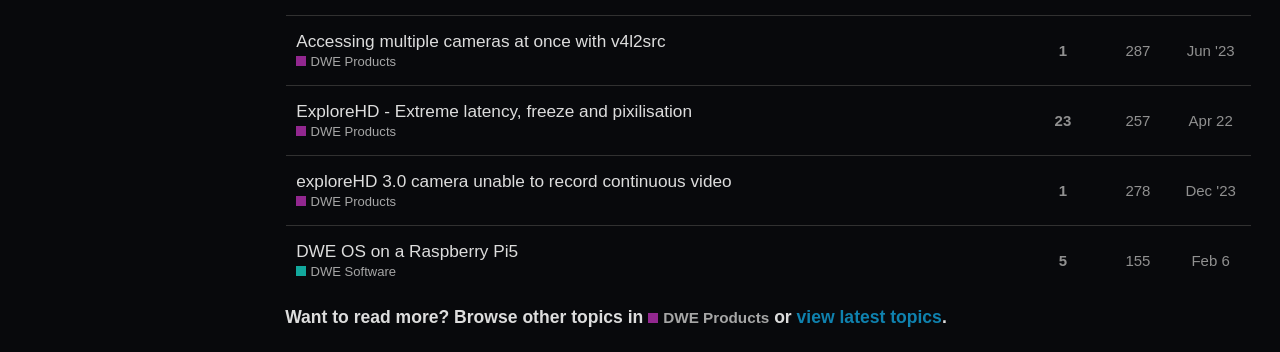Based on the image, please respond to the question with as much detail as possible:
How many views does the topic 'DWE OS on a Raspberry Pi5' have?

I found the topic 'DWE OS on a Raspberry Pi5' and looked for the adjacent gridcell element that contains the text 'this topic has been viewed X times'. The value of X is 155.